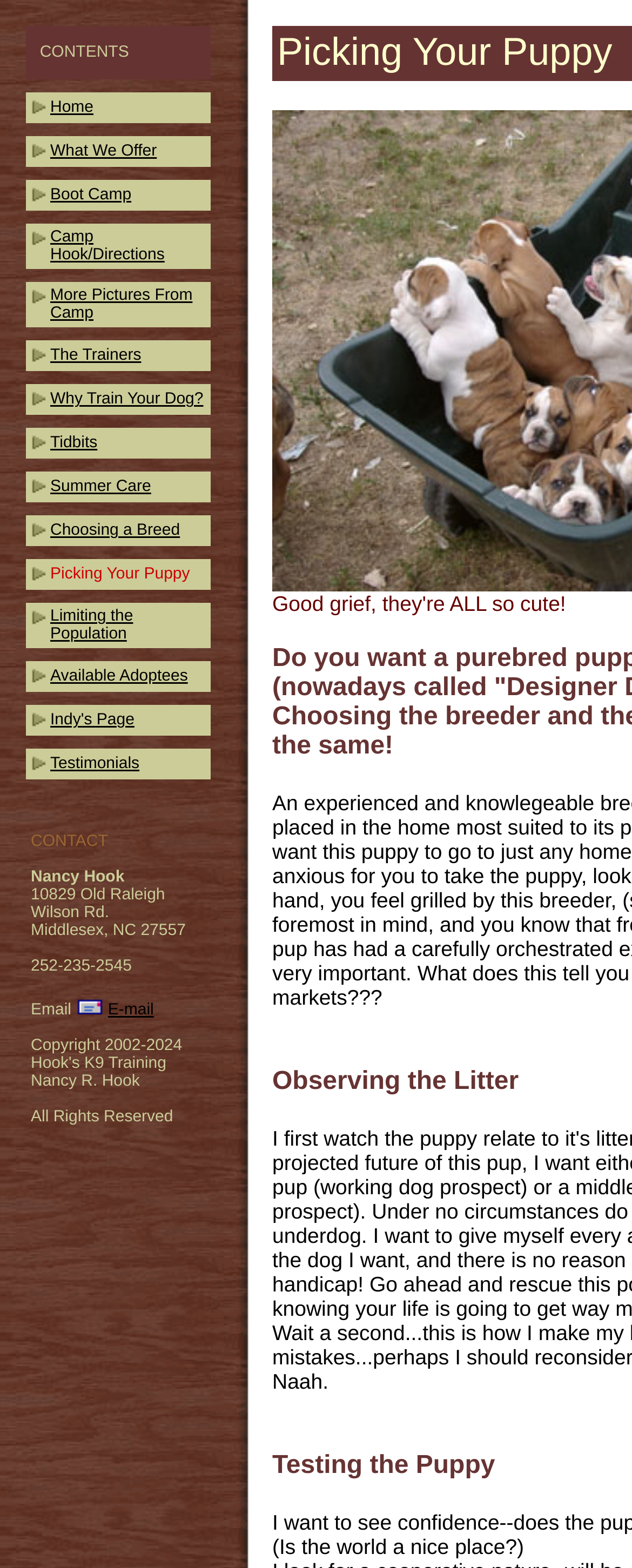Please provide the bounding box coordinates for the element that needs to be clicked to perform the following instruction: "Get directions to Camp Hook". The coordinates should be given as four float numbers between 0 and 1, i.e., [left, top, right, bottom].

[0.079, 0.146, 0.26, 0.168]